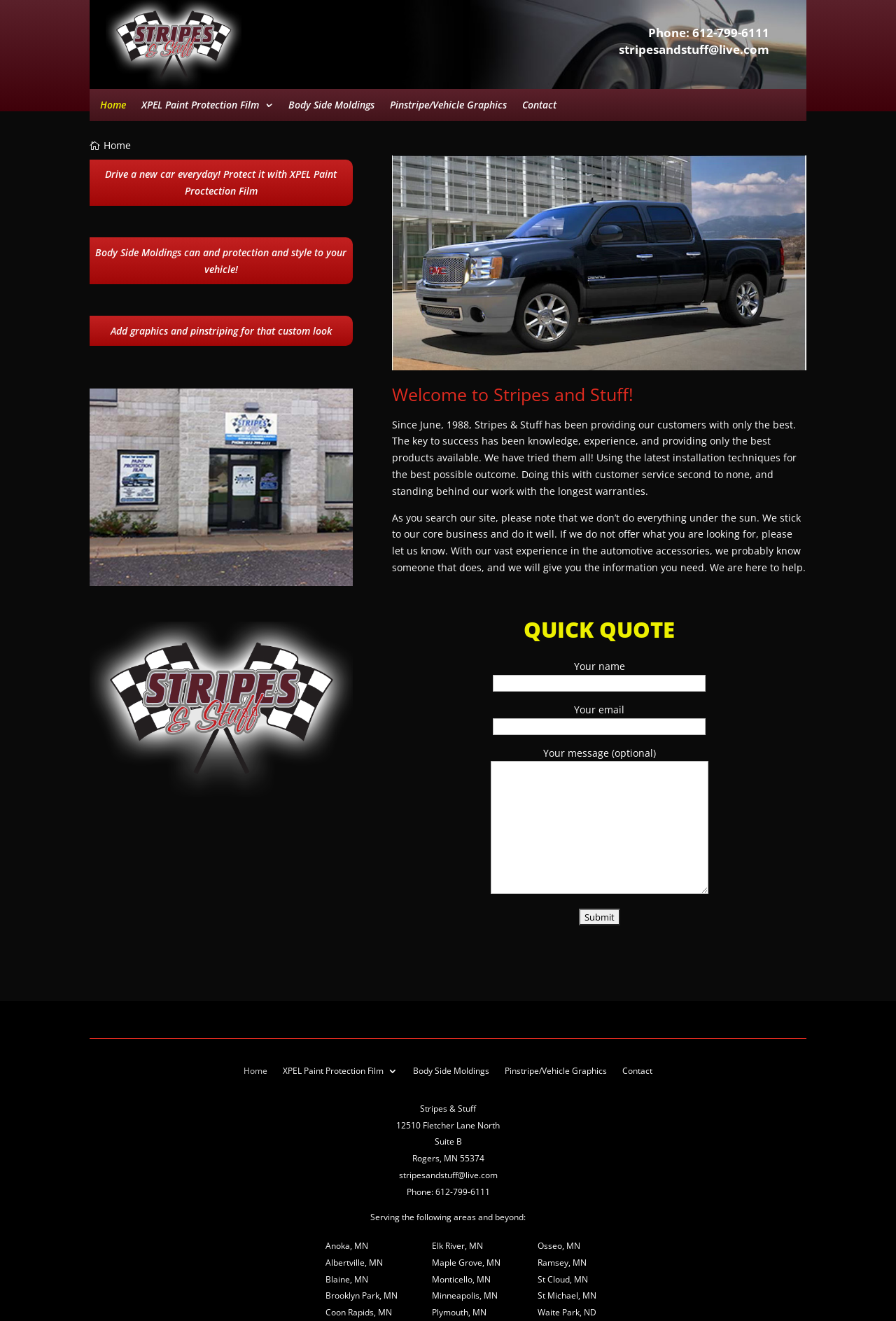Please mark the bounding box coordinates of the area that should be clicked to carry out the instruction: "Click the 'Submit' button".

[0.646, 0.688, 0.692, 0.701]